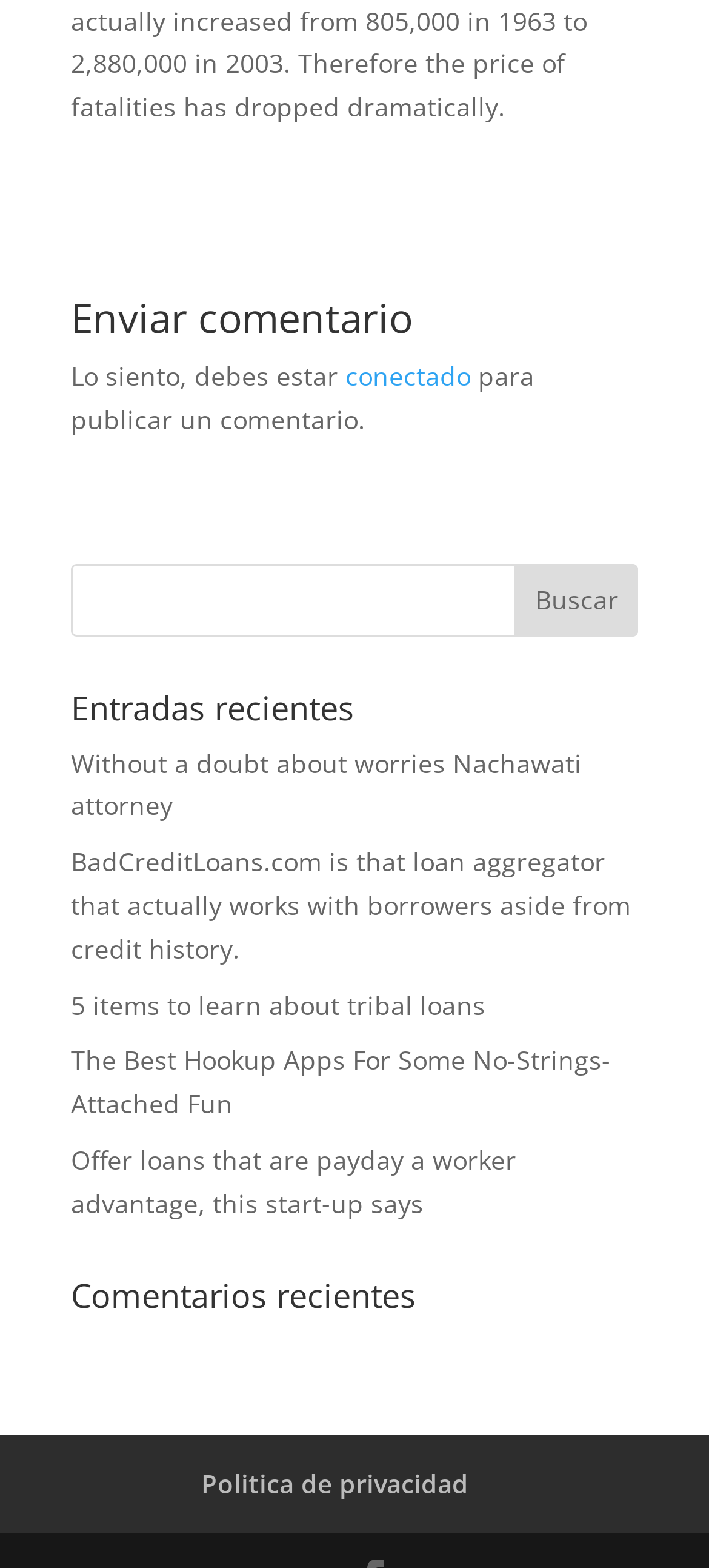Find the bounding box coordinates of the area that needs to be clicked in order to achieve the following instruction: "Read 'Without a doubt about worries Nachawati attorney'". The coordinates should be specified as four float numbers between 0 and 1, i.e., [left, top, right, bottom].

[0.1, 0.475, 0.821, 0.525]